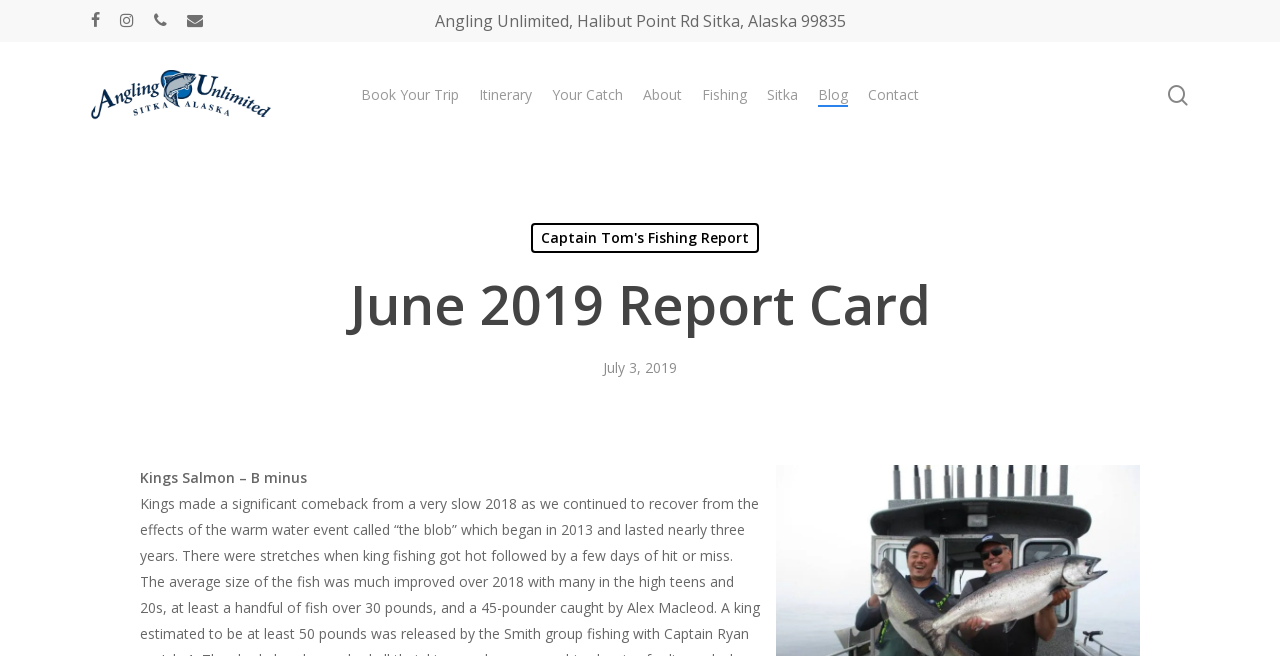How many navigation links are available?
Answer the question with as much detail as possible.

I counted the number of navigation links by looking at the top-center section of the webpage, where I found links to 'Book Your Trip', 'Itinerary', 'Your Catch', 'About', 'Fishing', 'Sitka', 'Blog', and 'Contact'.